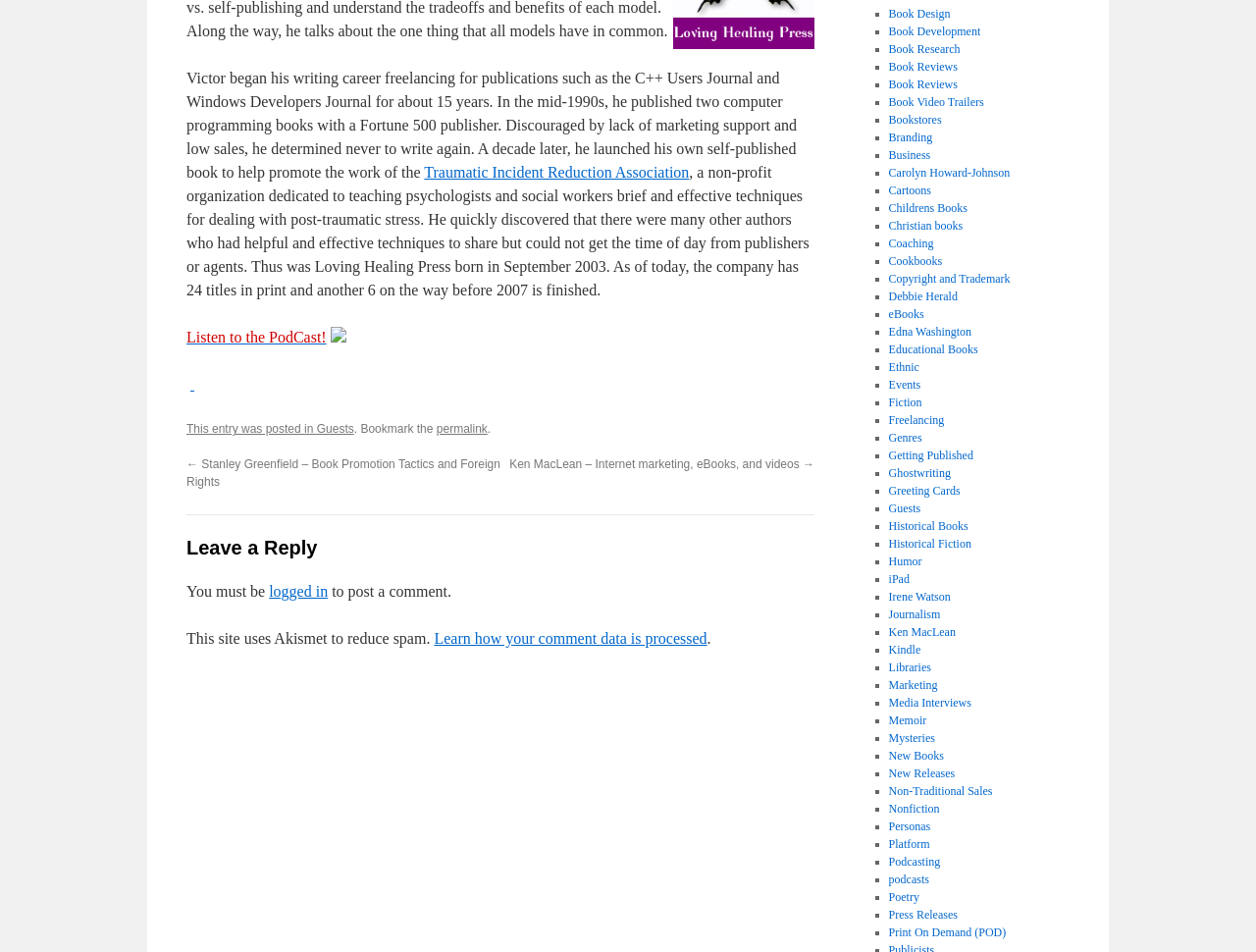Using floating point numbers between 0 and 1, provide the bounding box coordinates in the format (top-left x, top-left y, bottom-right x, bottom-right y). Locate the UI element described here: Print On Demand (POD)

[0.707, 0.972, 0.801, 0.987]